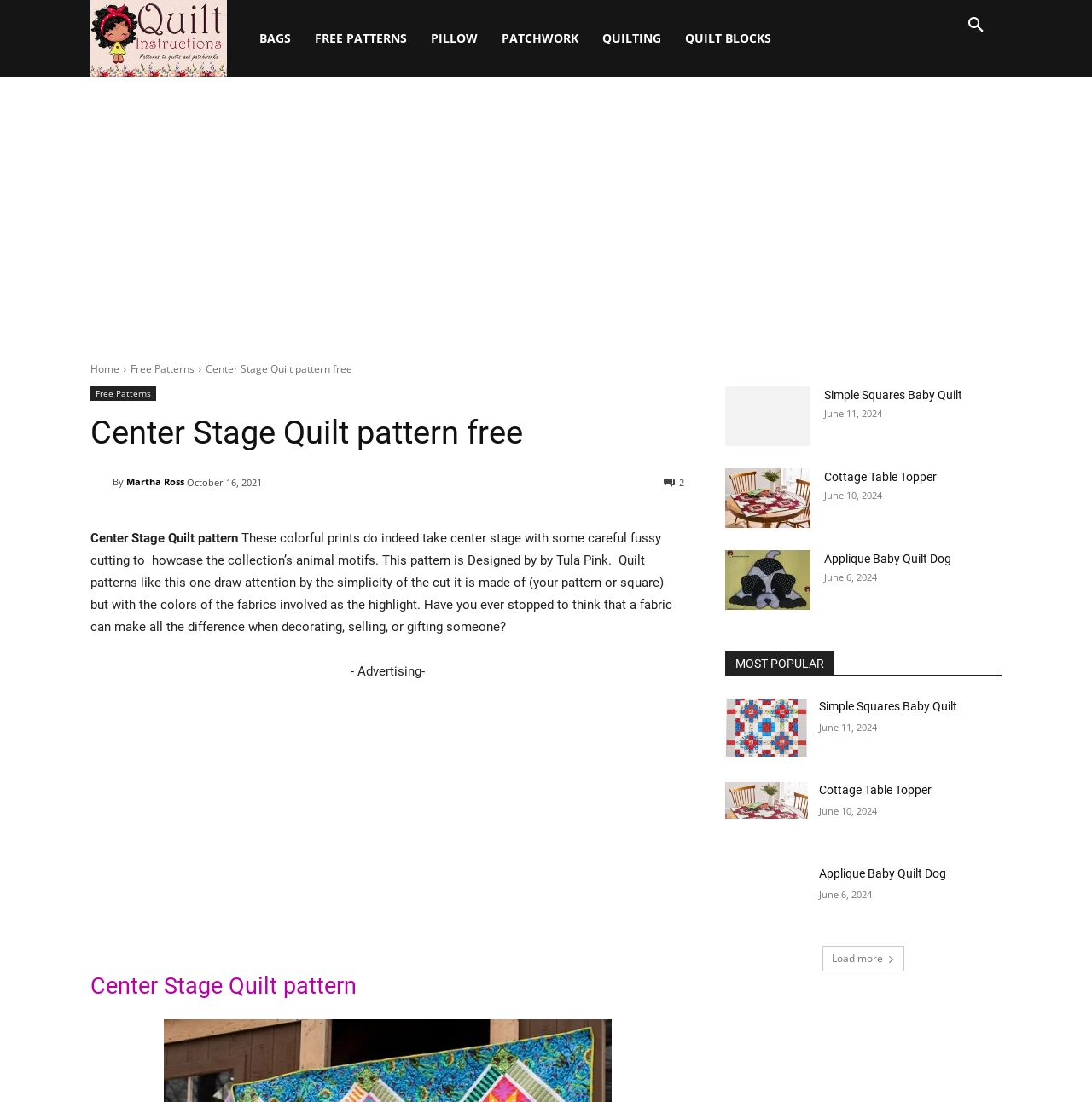Who designed the quilt pattern?
Please answer using one word or phrase, based on the screenshot.

Tula Pink